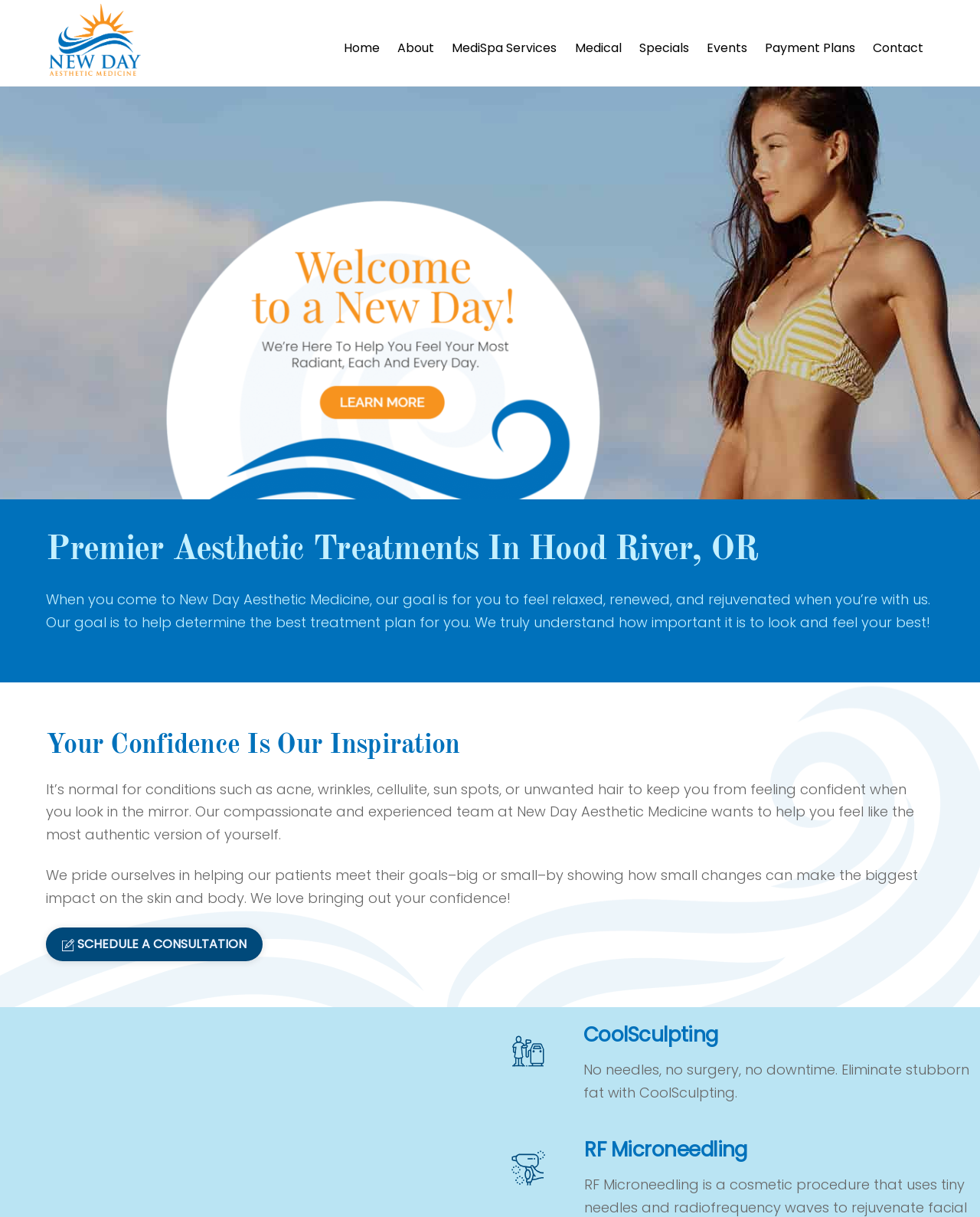Respond with a single word or phrase:
What is the name of the medical spa?

New Day Aesthetic Medicine